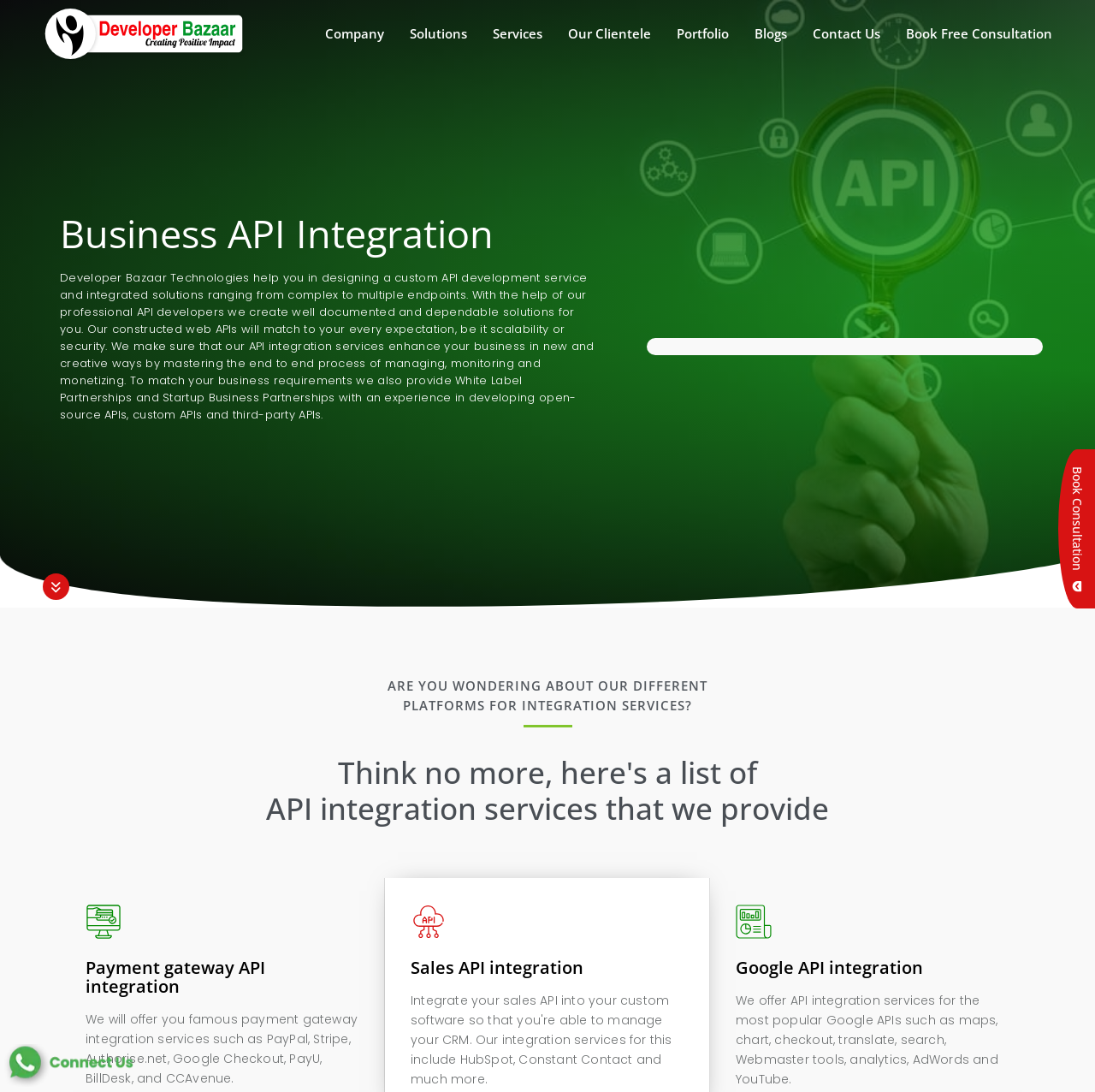Please find the bounding box coordinates of the clickable region needed to complete the following instruction: "Learn about Payment gateway API integration". The bounding box coordinates must consist of four float numbers between 0 and 1, i.e., [left, top, right, bottom].

[0.078, 0.878, 0.327, 0.912]